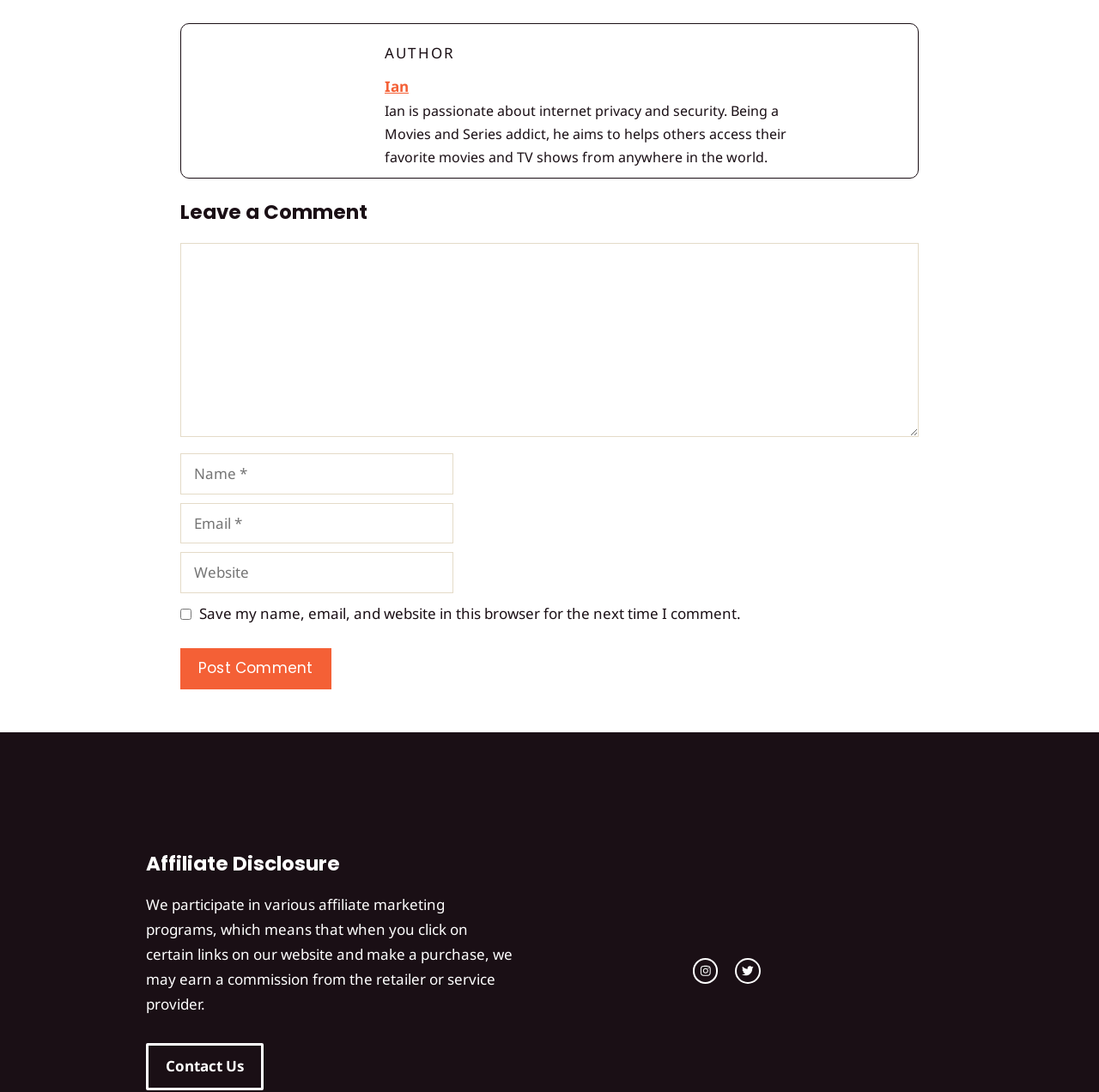Find the bounding box coordinates of the element you need to click on to perform this action: 'Post a comment'. The coordinates should be represented by four float values between 0 and 1, in the format [left, top, right, bottom].

[0.164, 0.594, 0.301, 0.631]